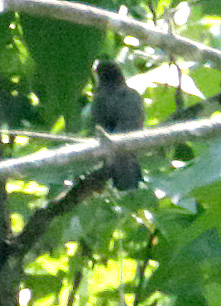What is the atmosphere of the outdoor setting?
Relying on the image, give a concise answer in one word or a brief phrase.

Serene